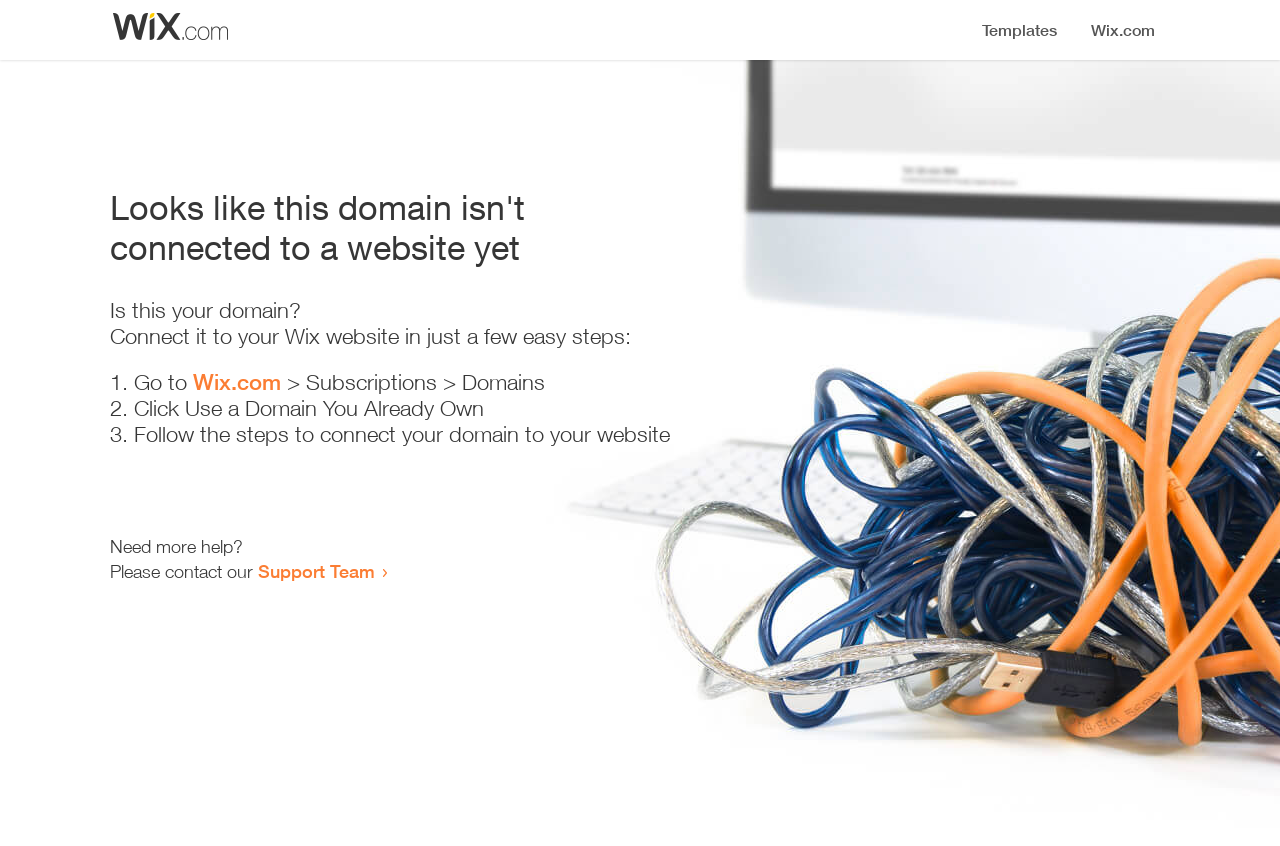Locate the primary heading on the webpage and return its text.

Looks like this domain isn't
connected to a website yet